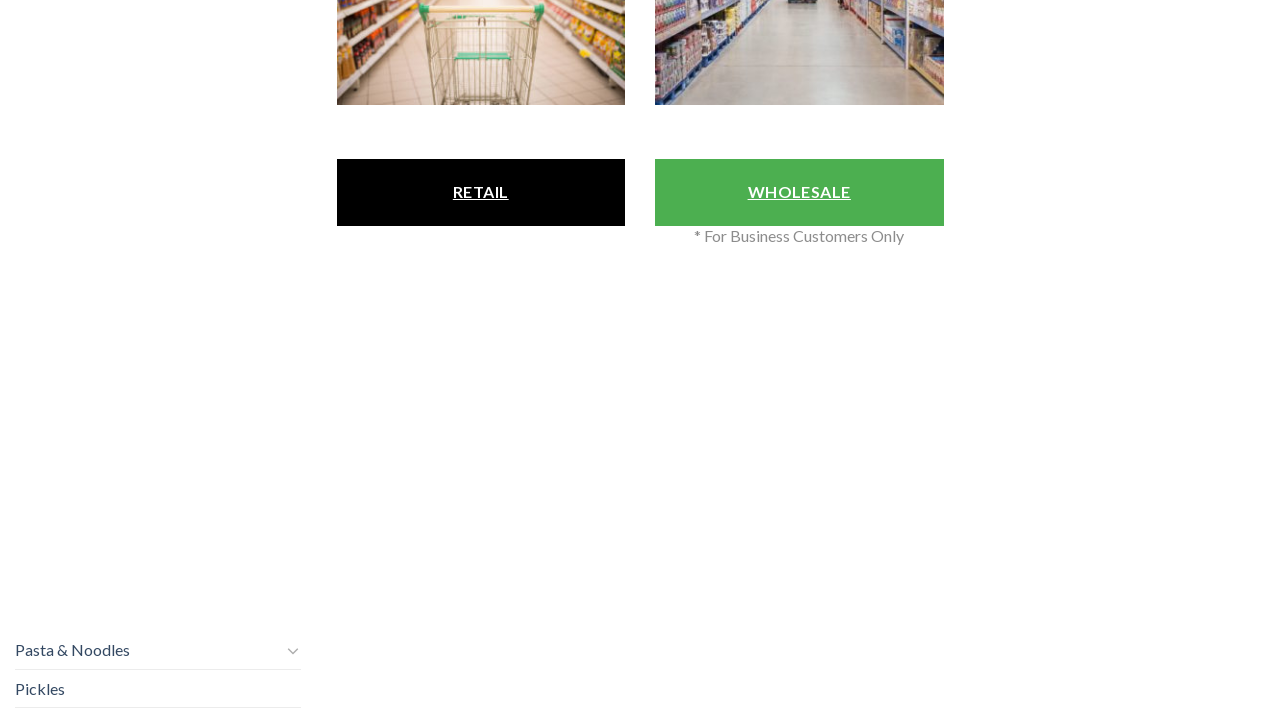Based on the element description: "NOUGAT", identify the bounding box coordinates for this UI element. The coordinates must be four float numbers between 0 and 1, listed as [left, top, right, bottom].

[0.012, 0.67, 0.235, 0.723]